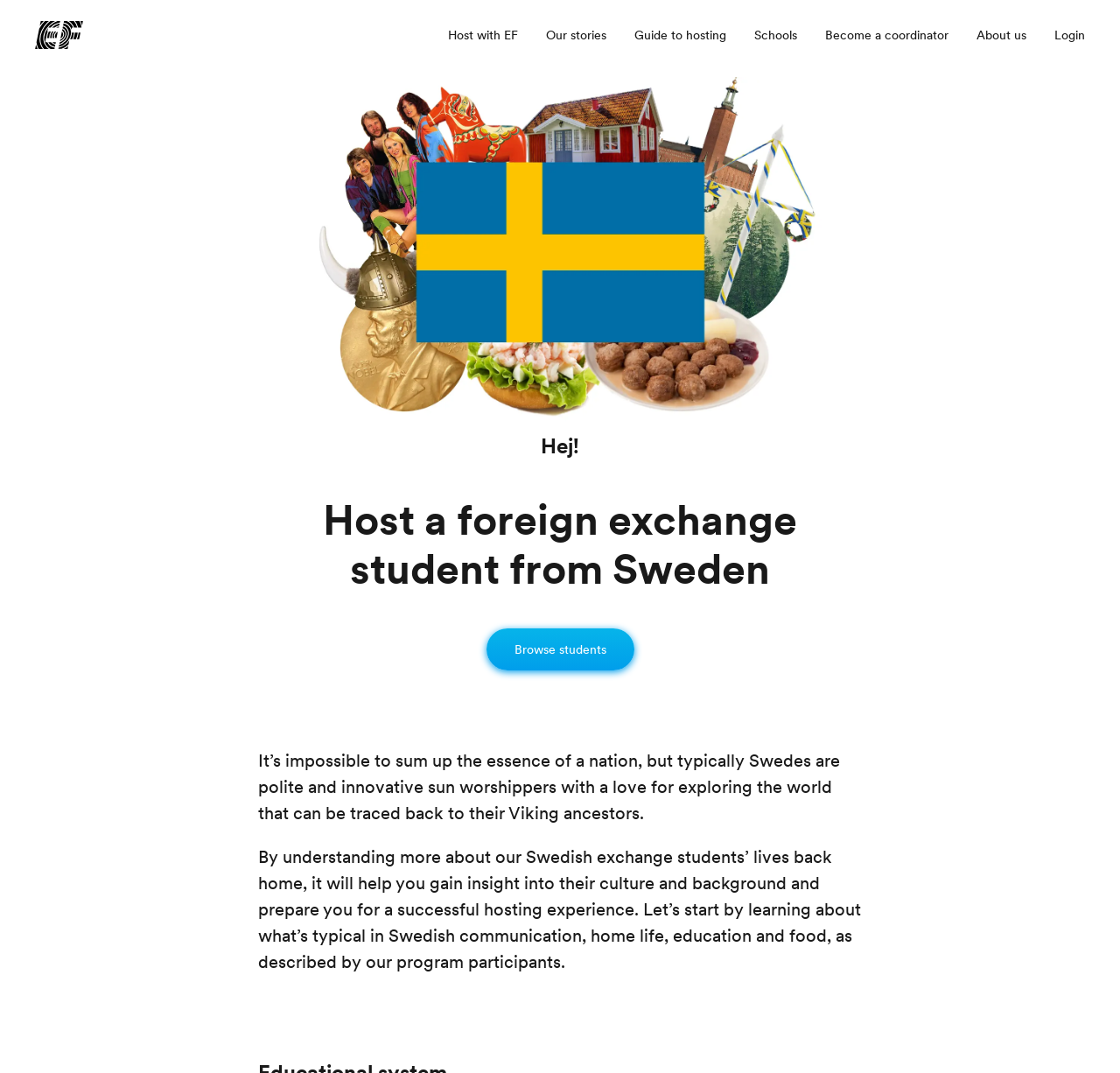Extract the heading text from the webpage.

Host a foreign exchange student from Sweden